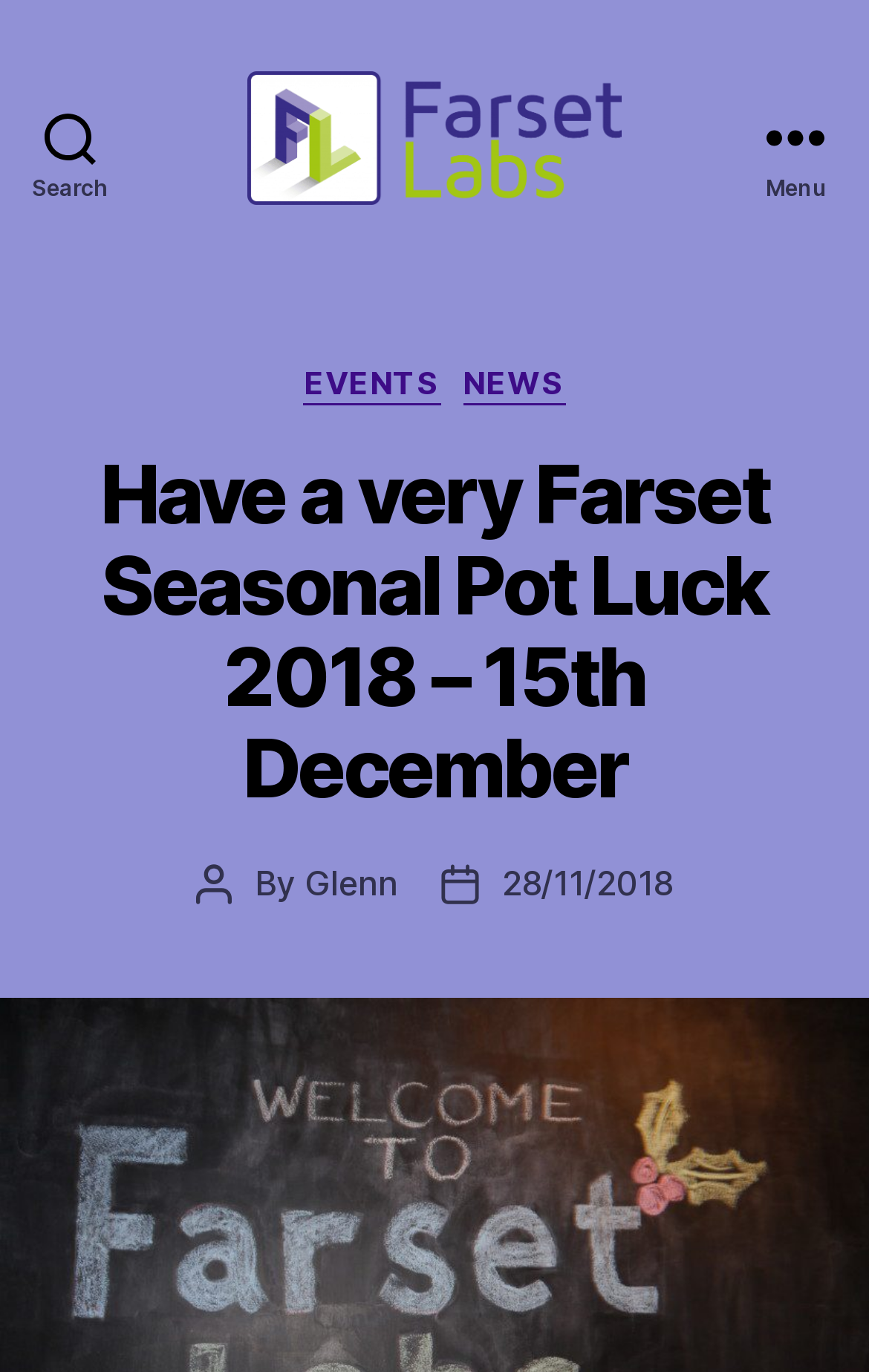What is the date of the post?
Please use the image to deliver a detailed and complete answer.

I determined the answer by looking at the link element with the text '28/11/2018' which is located near the 'Post date' static text, indicating that 28/11/2018 is the date of the post.